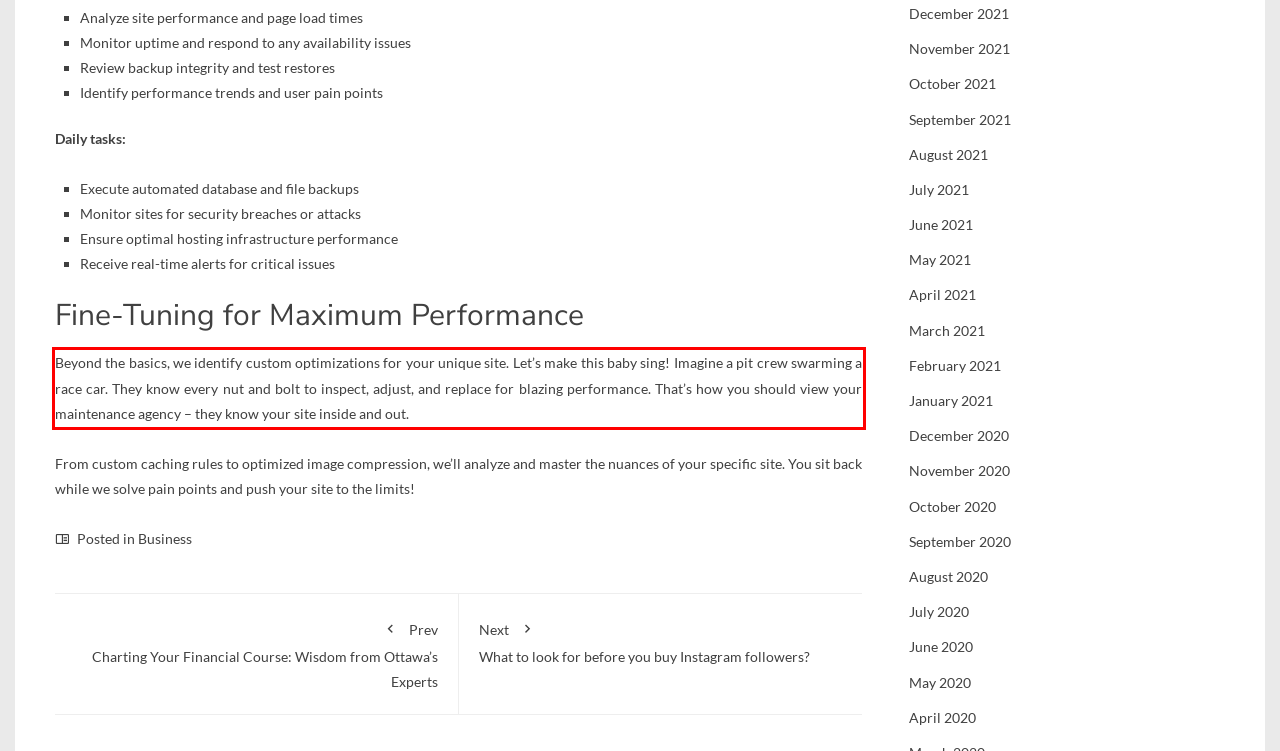Please identify the text within the red rectangular bounding box in the provided webpage screenshot.

Beyond the basics, we identify custom optimizations for your unique site. Let’s make this baby sing! Imagine a pit crew swarming a race car. They know every nut and bolt to inspect, adjust, and replace for blazing performance. That’s how you should view your maintenance agency – they know your site inside and out.